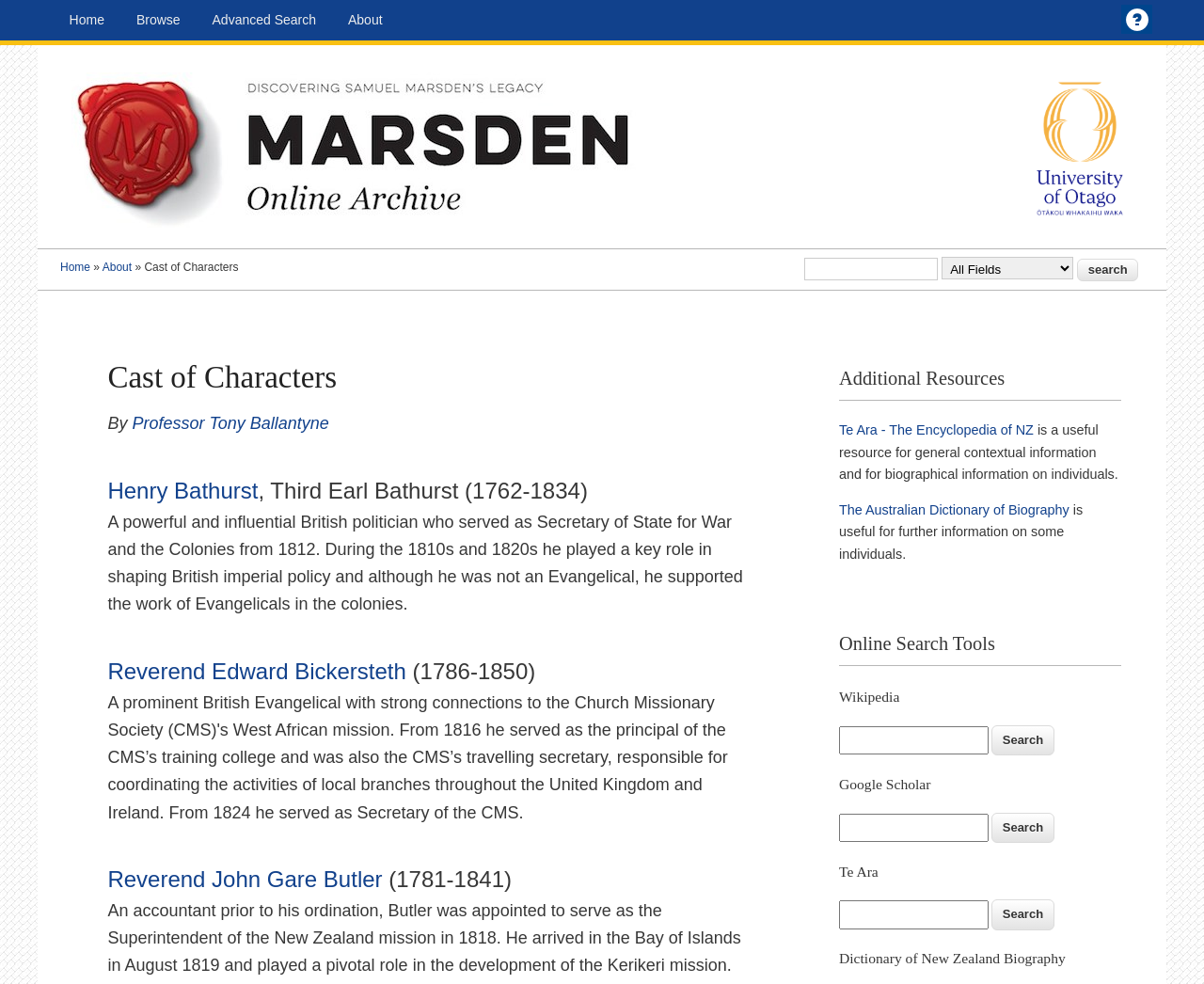Please find the bounding box coordinates of the element that needs to be clicked to perform the following instruction: "Go to the home page". The bounding box coordinates should be four float numbers between 0 and 1, represented as [left, top, right, bottom].

[0.059, 0.218, 0.528, 0.234]